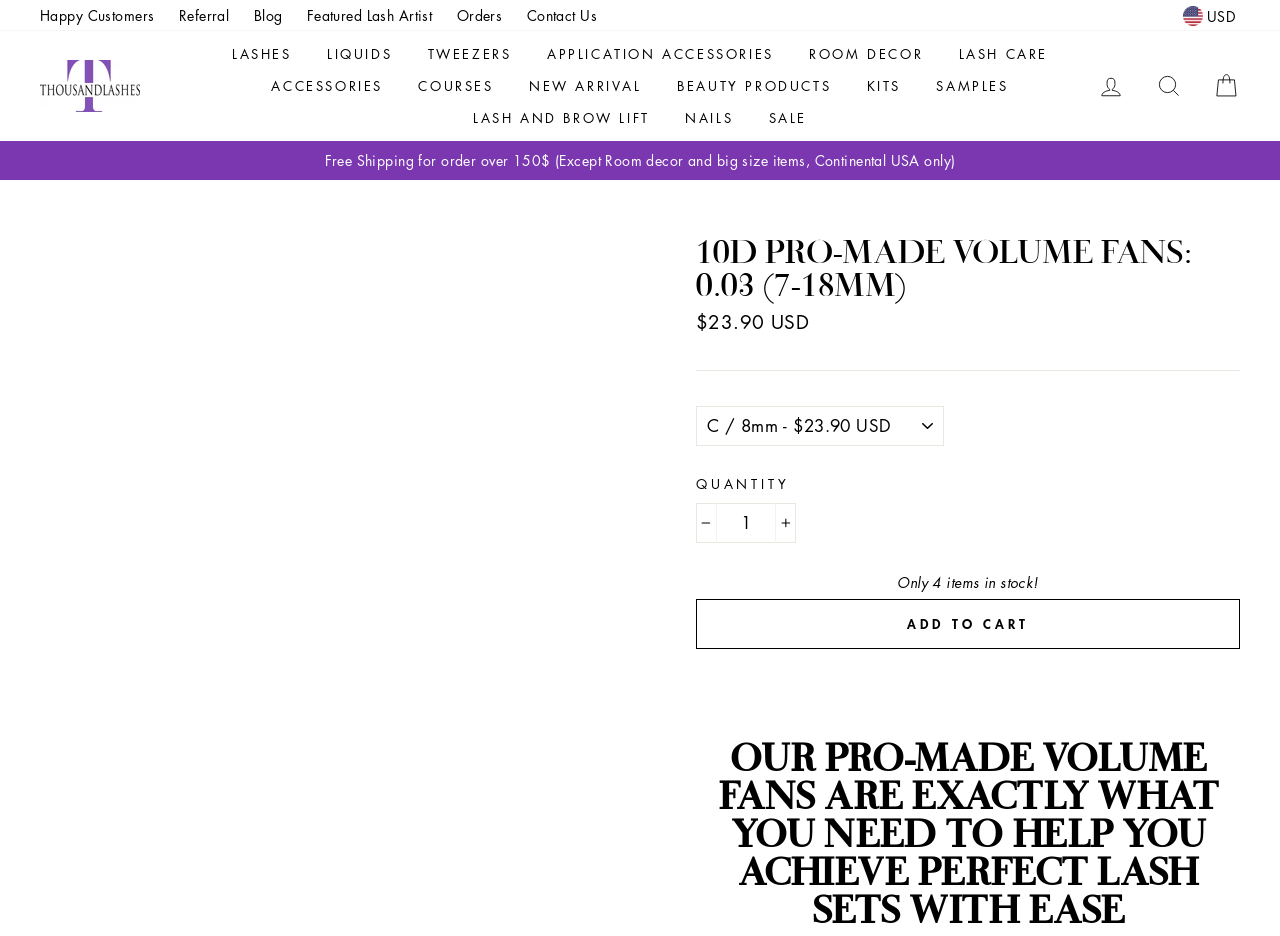Given the following UI element description: "Happy Customers", find the bounding box coordinates in the webpage screenshot.

[0.023, 0.001, 0.128, 0.032]